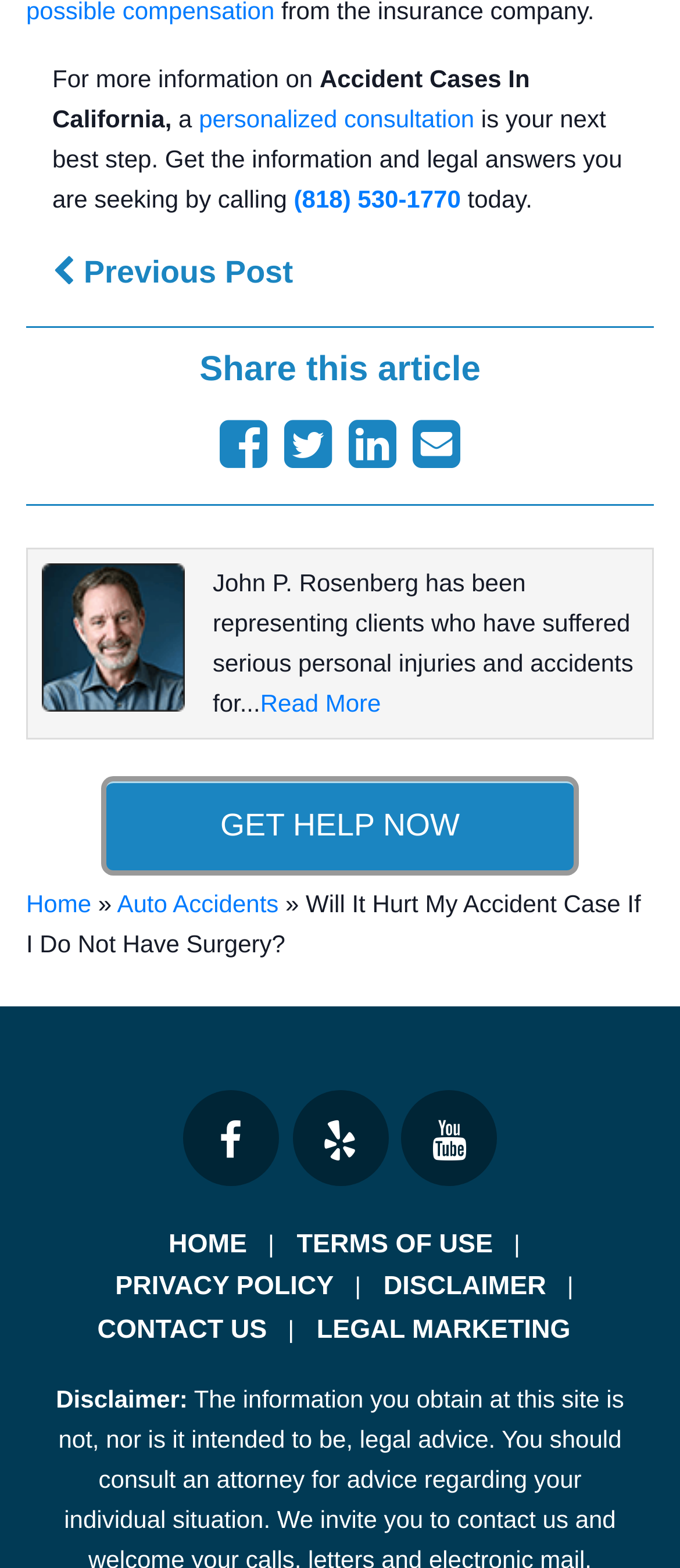Please identify the bounding box coordinates of the element on the webpage that should be clicked to follow this instruction: "Get a personalized consultation". The bounding box coordinates should be given as four float numbers between 0 and 1, formatted as [left, top, right, bottom].

[0.292, 0.067, 0.698, 0.084]